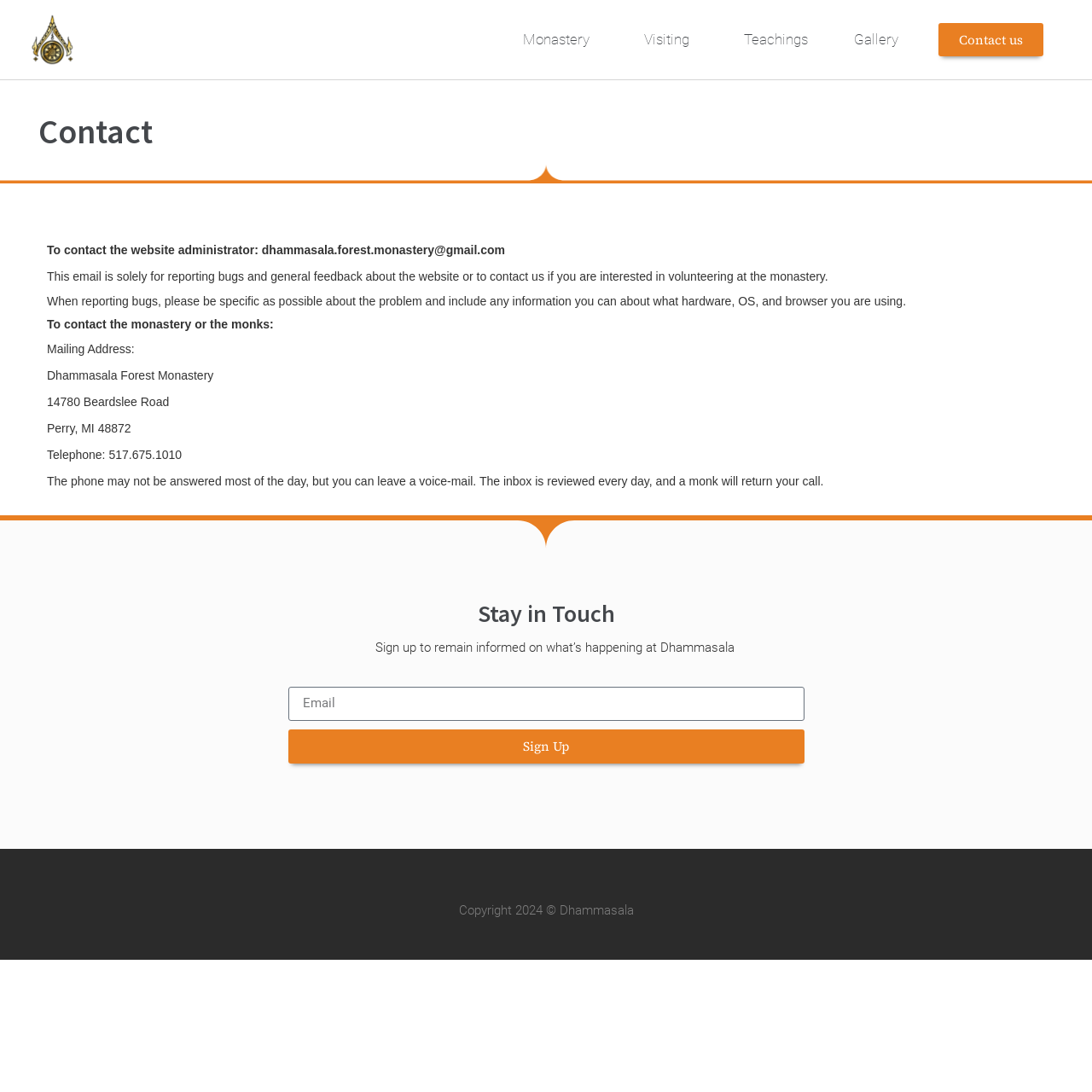What is the purpose of the 'Sign Up' button?
Look at the image and provide a short answer using one word or a phrase.

To remain informed on what's happening at Dhammasala